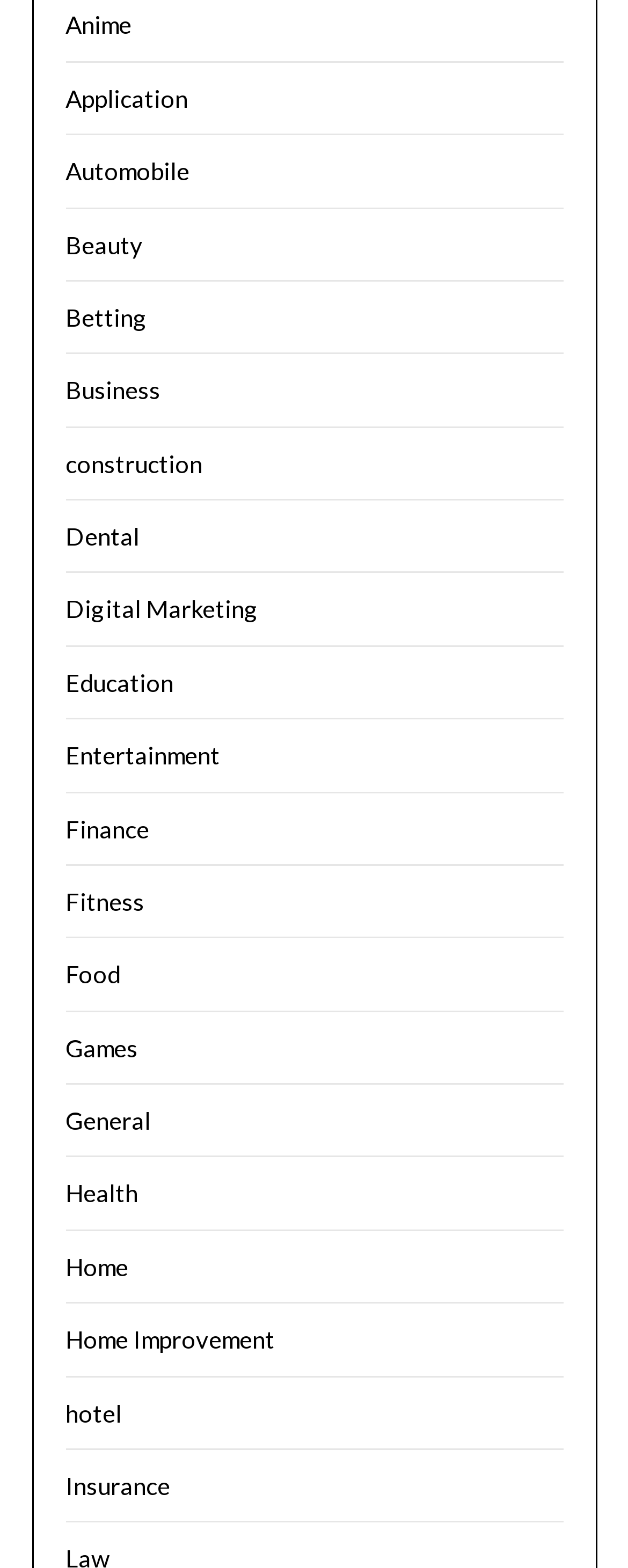Is 'Sports' a category on this webpage?
Based on the visual, give a brief answer using one word or a short phrase.

No